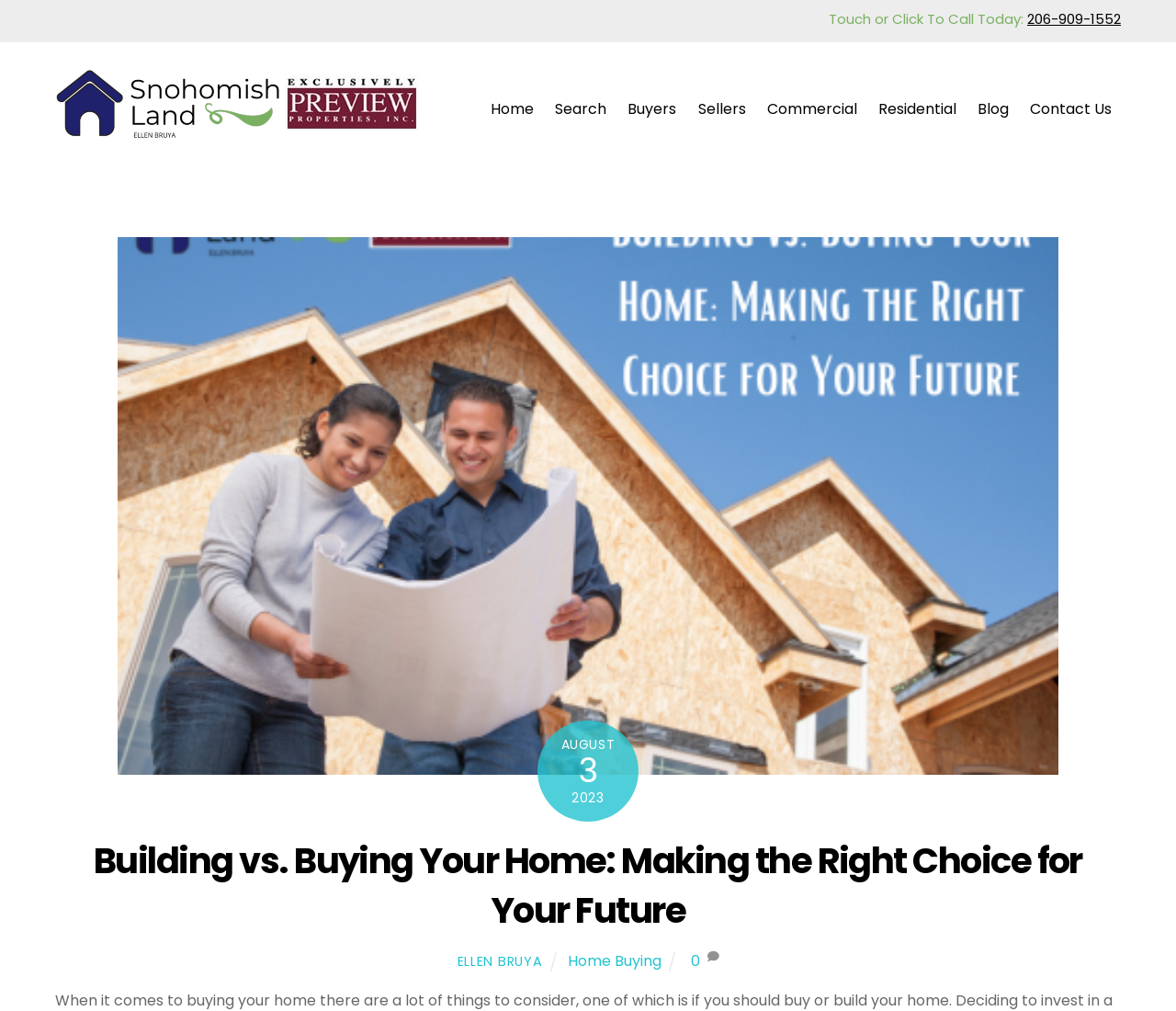Given the element description "Healthiest Fruits on the Planet" in the screenshot, predict the bounding box coordinates of that UI element.

None